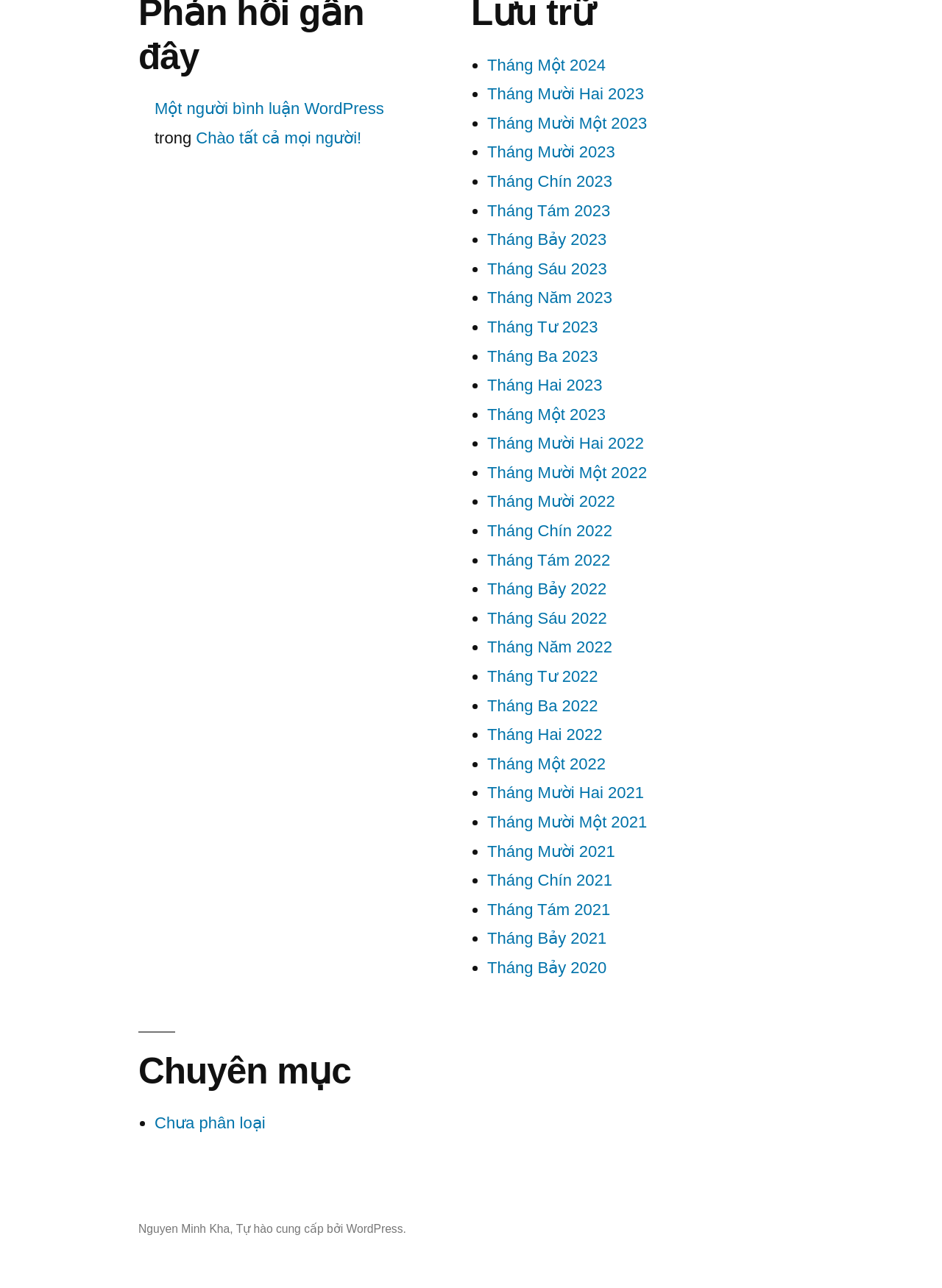Please specify the bounding box coordinates in the format (top-left x, top-left y, bottom-right x, bottom-right y), with all values as floating point numbers between 0 and 1. Identify the bounding box of the UI element described by: https://slowplaypoker.com/

[0.5, 0.792, 0.702, 0.806]